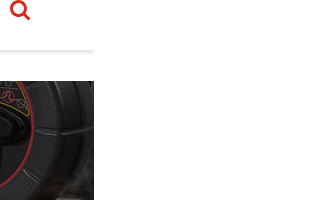Offer a detailed narrative of the scene shown in the image.

The image features a close-up view of a RIDGID tool, specifically showcasing the detailing on the device's body and controls. Elements include a sleek, durable exterior with a prominent circular design, accented with a vibrant red trim around the edges, hinting at the tool's rugged build. The design is indicative of high-quality professional equipment, underscoring RIDGID's reputation for reliability in the industry. This tool, part of the expansive RIDGID product line, exemplifies the brand's commitment to providing professionals with dependable, long-lasting solutions for various trades. The background is subtly blurred, allowing the tool to stand out as the focal point, emphasizing its importance in the workspace and the trust that professionals place in RIDGID tools.